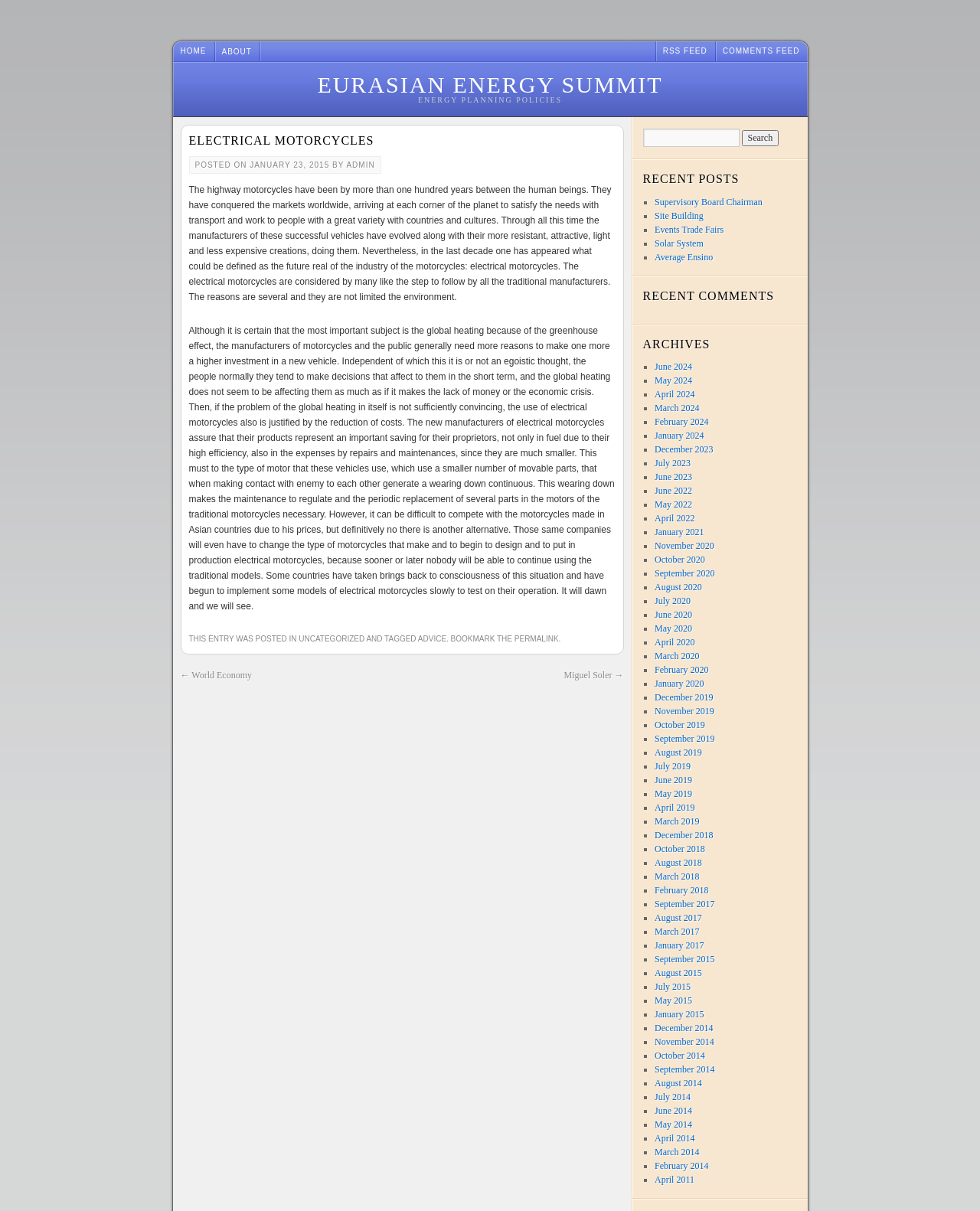Predict the bounding box coordinates of the area that should be clicked to accomplish the following instruction: "Go to home page". The bounding box coordinates should consist of four float numbers between 0 and 1, i.e., [left, top, right, bottom].

[0.176, 0.034, 0.218, 0.05]